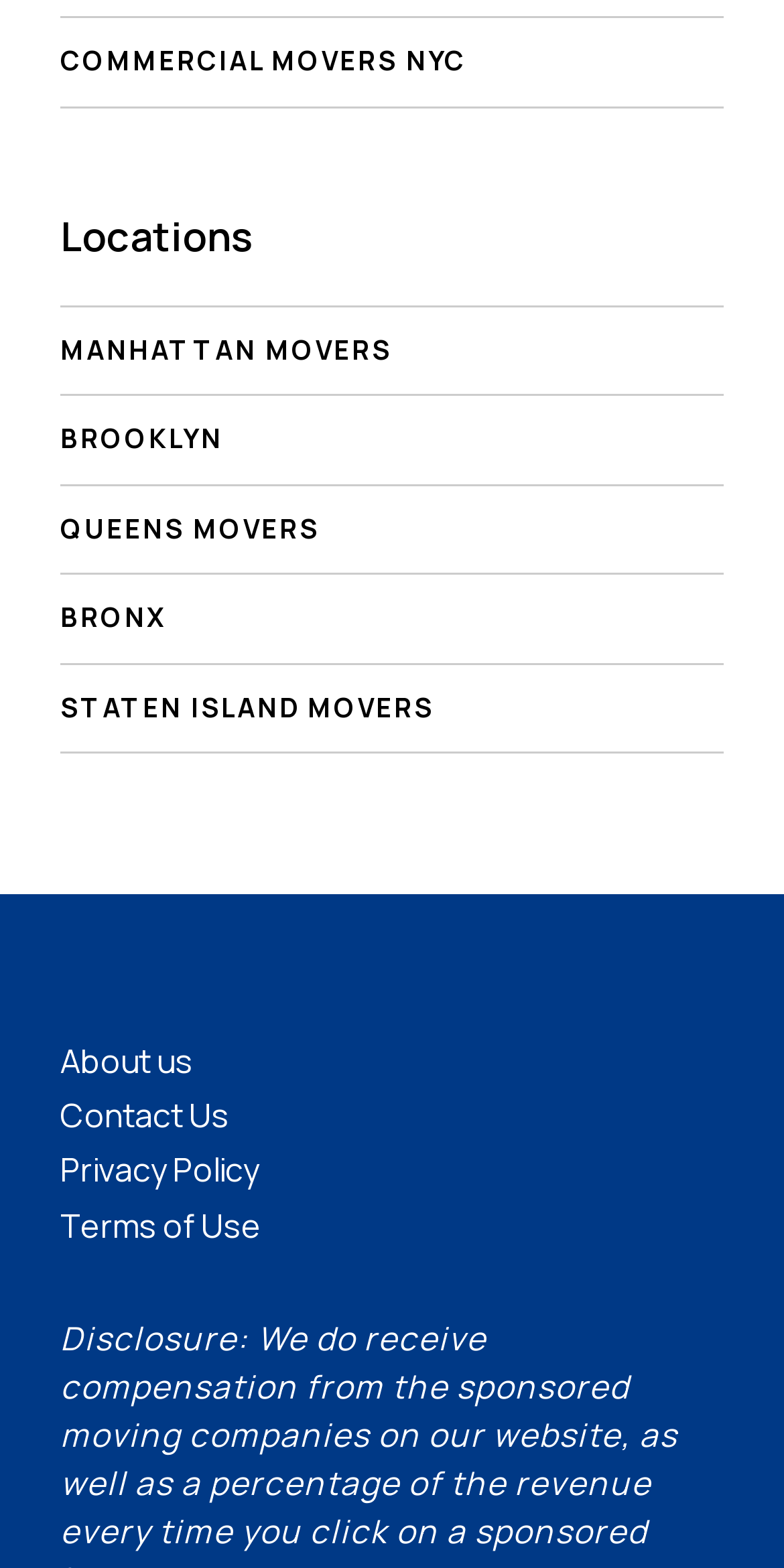How many locations are listed on the webpage?
Answer with a single word or short phrase according to what you see in the image.

5